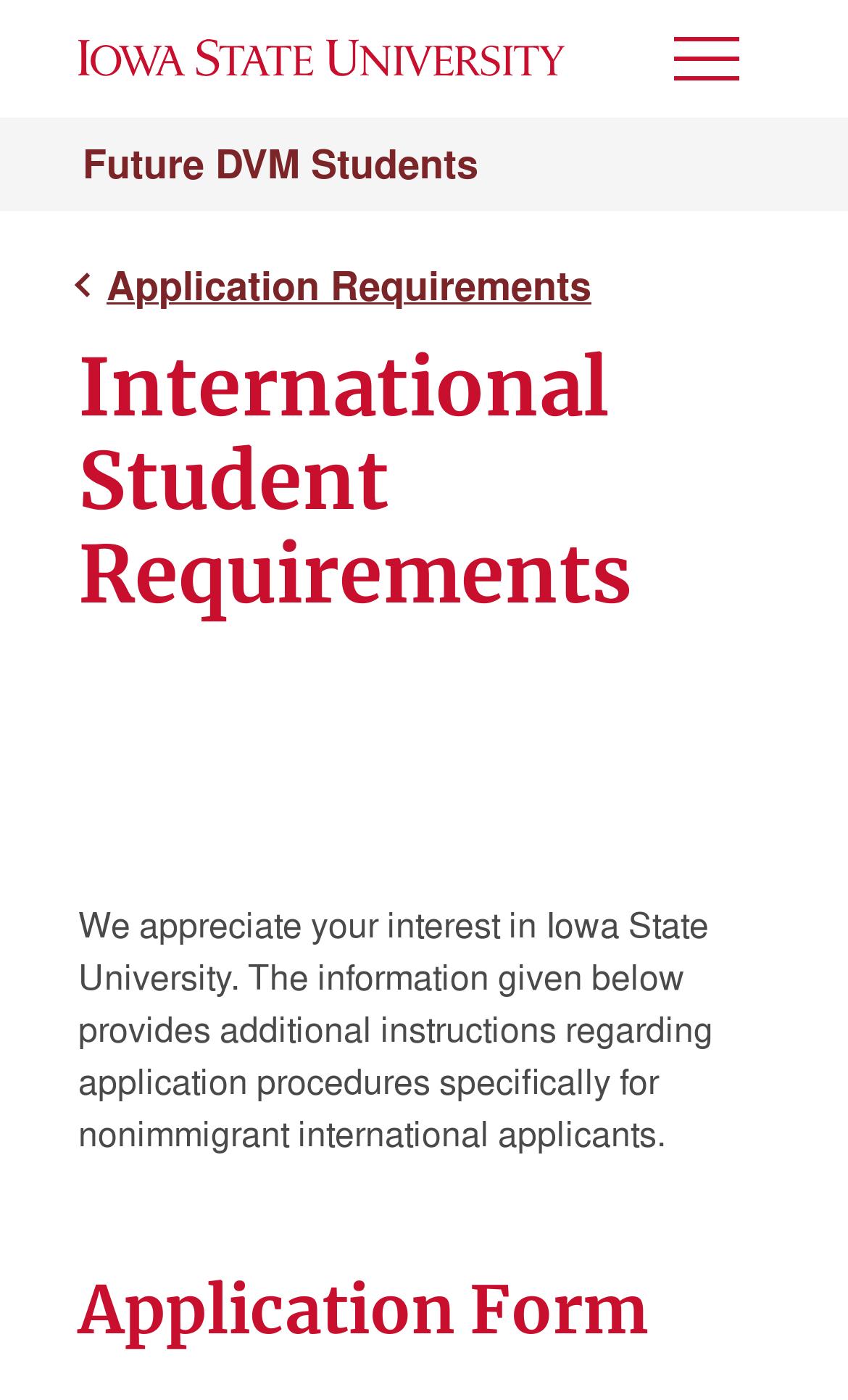What is the purpose of the webpage?
Refer to the image and provide a detailed answer to the question.

I inferred the answer by reading the static text element which states 'The information given below provides additional instructions regarding application procedures specifically for nonimmigrant international applicants.' This suggests that the webpage is intended to provide application instructions for international students.